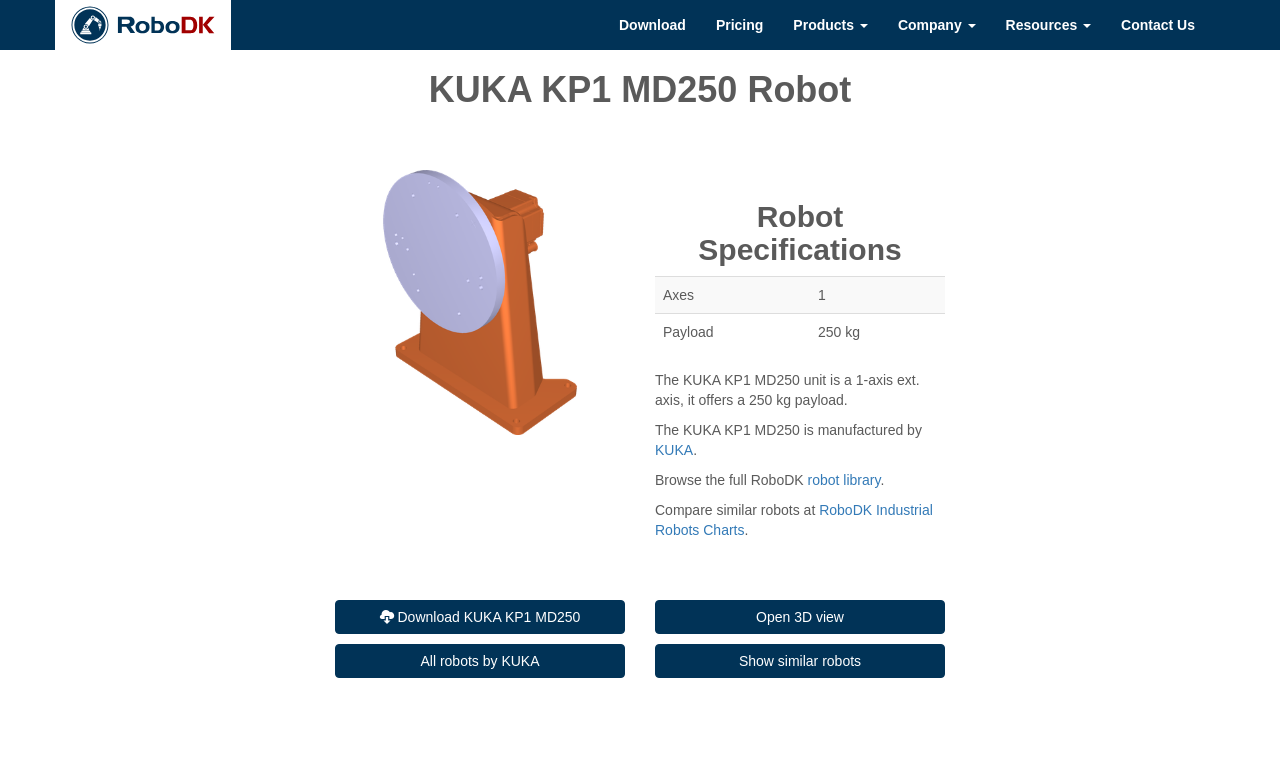What is the payload of the KUKA KP1 MD250 robot?
Using the image, respond with a single word or phrase.

250 kg